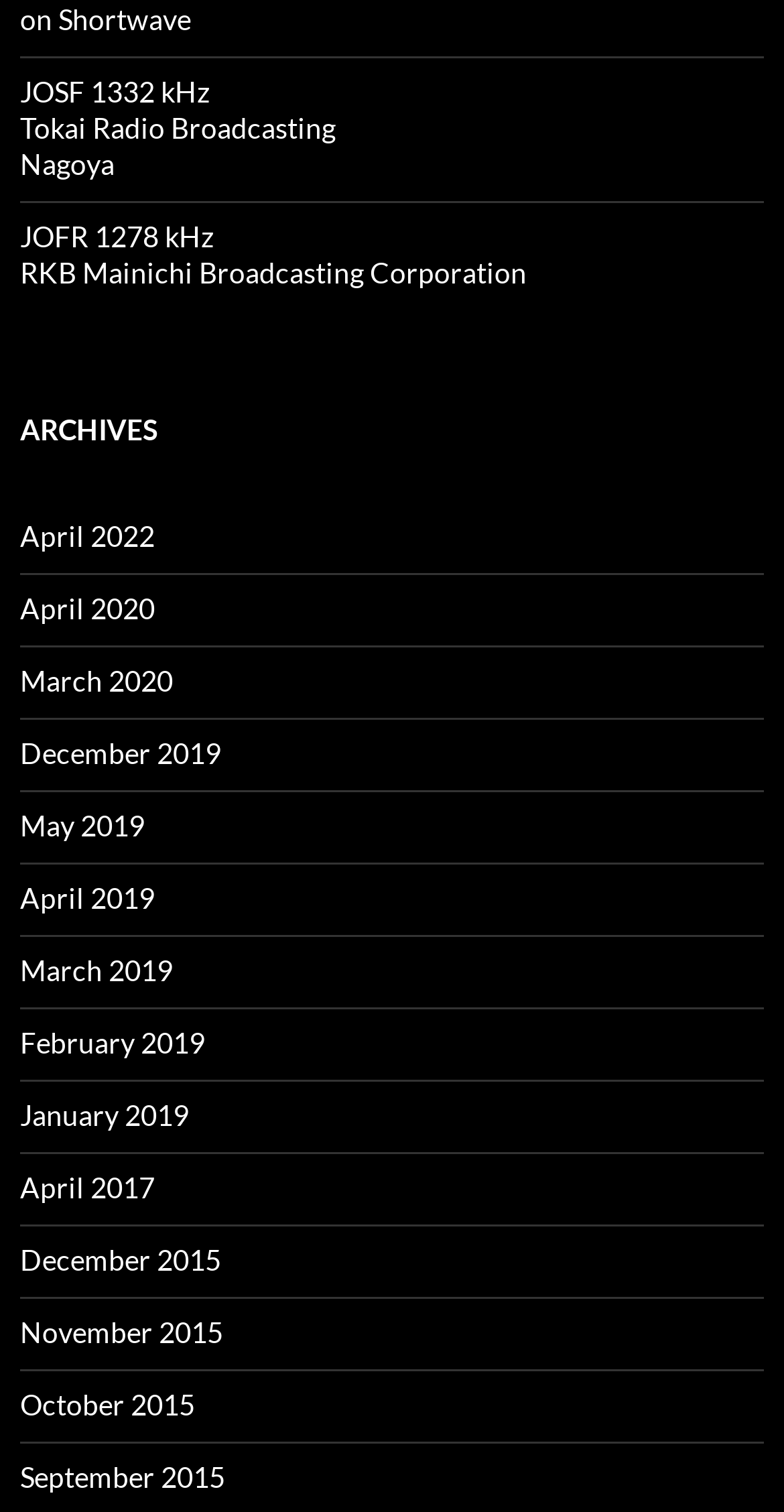How many links are under the 'ARCHIVES' heading?
Look at the image and answer the question using a single word or phrase.

14